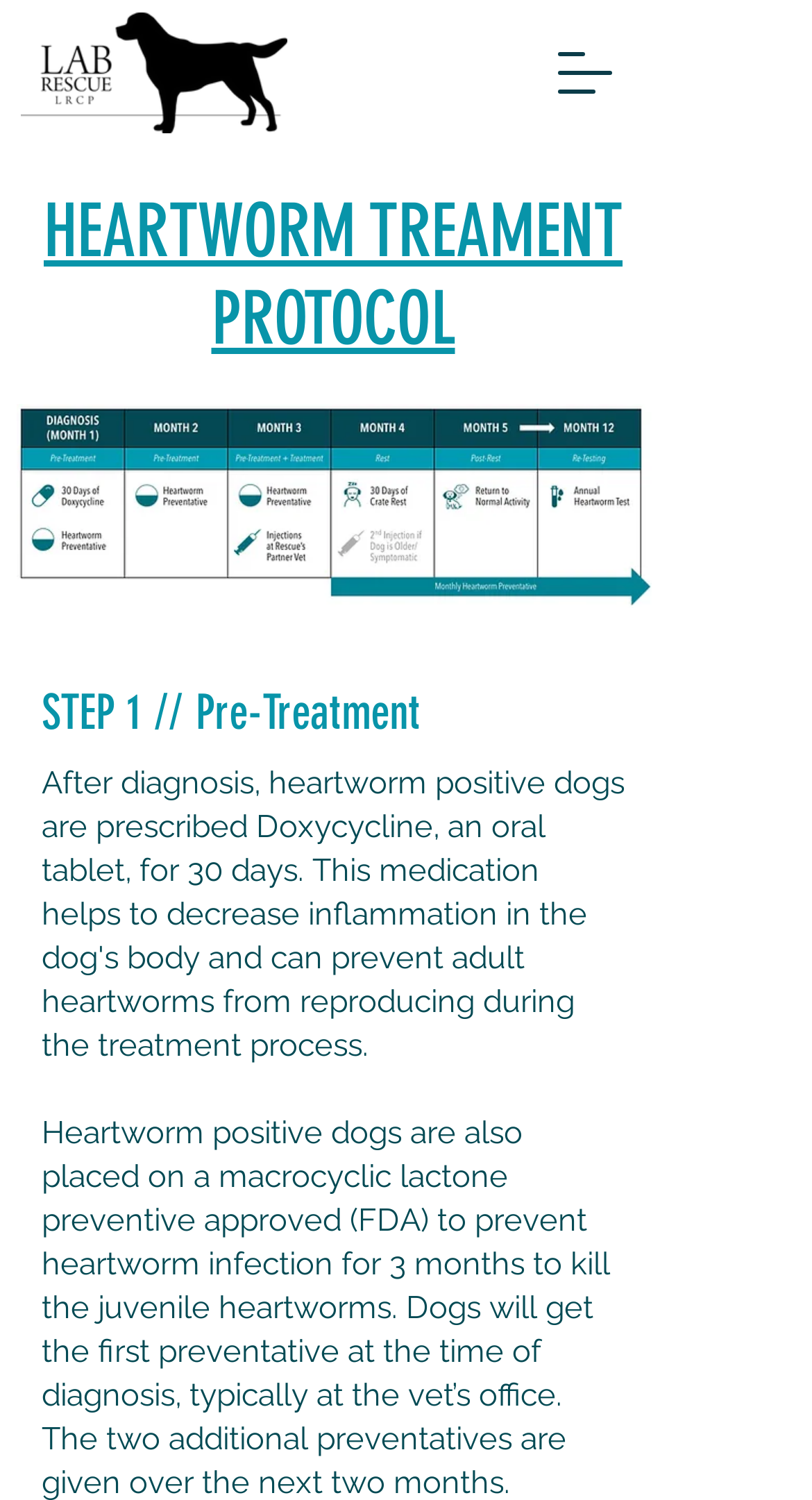What is the purpose of the button on the top right corner?
Answer the question with a single word or phrase derived from the image.

Open navigation menu